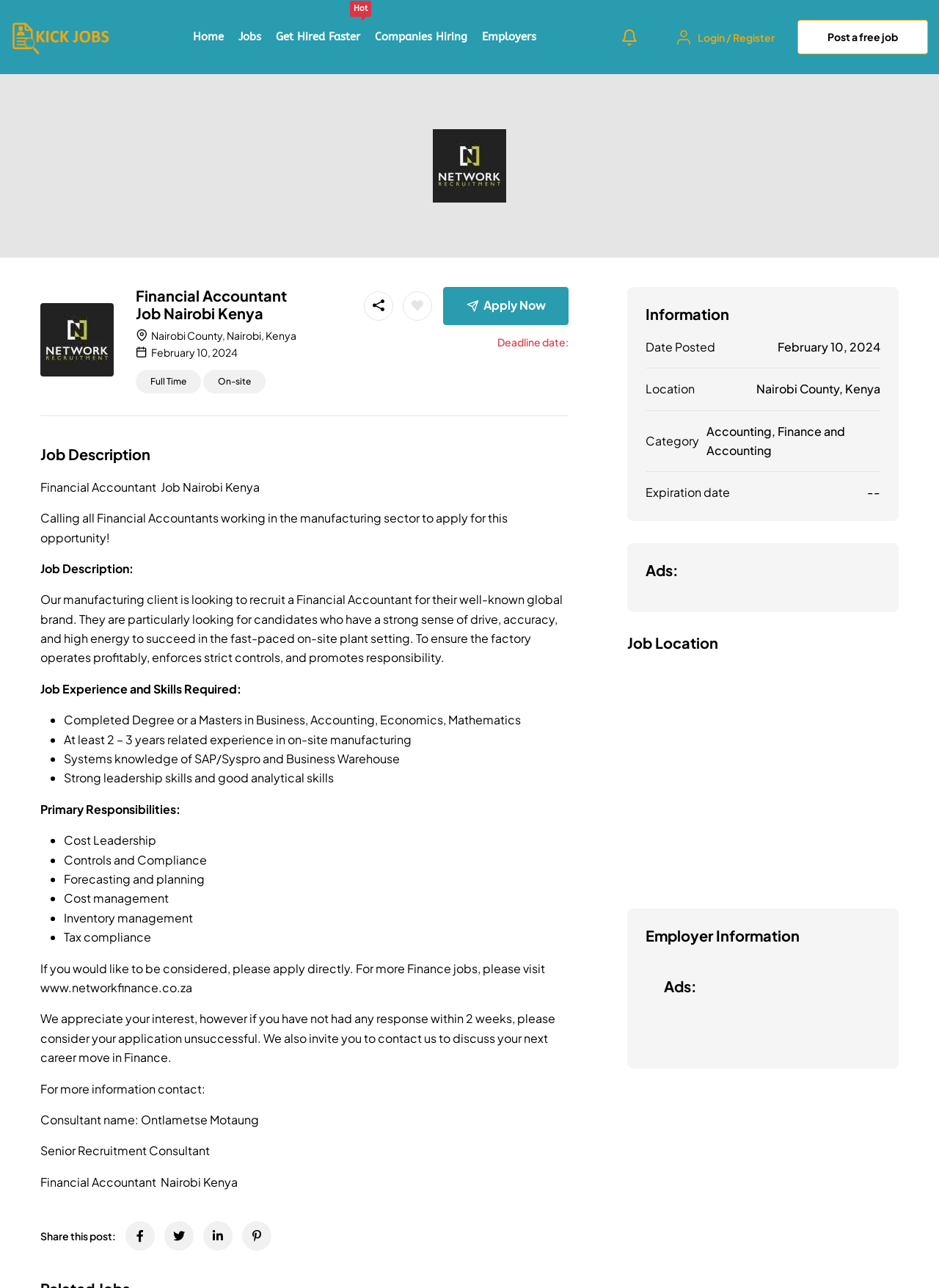What is the job type?
Based on the image, respond with a single word or phrase.

Full Time